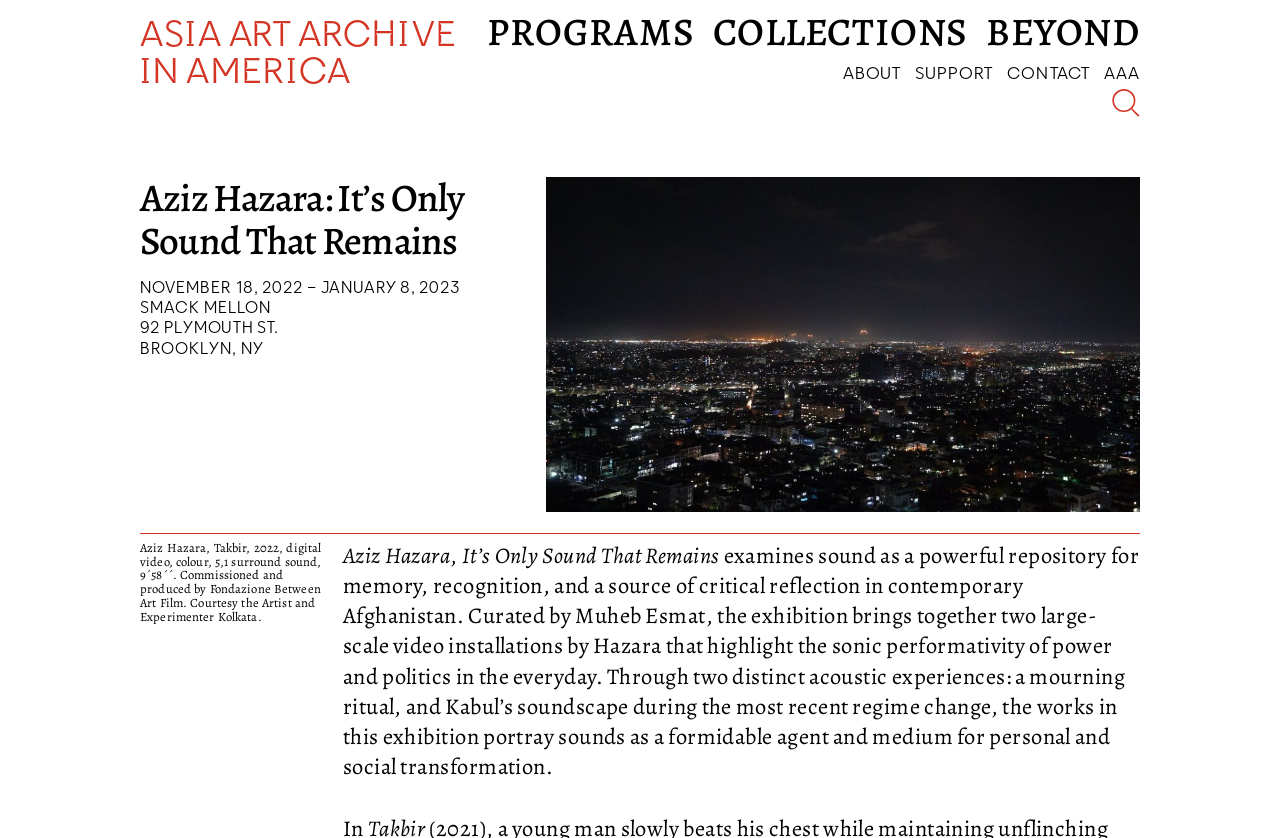Determine the bounding box coordinates of the section to be clicked to follow the instruction: "Click on the 'ABOUT' link". The coordinates should be given as four float numbers between 0 and 1, formatted as [left, top, right, bottom].

[0.658, 0.074, 0.704, 0.099]